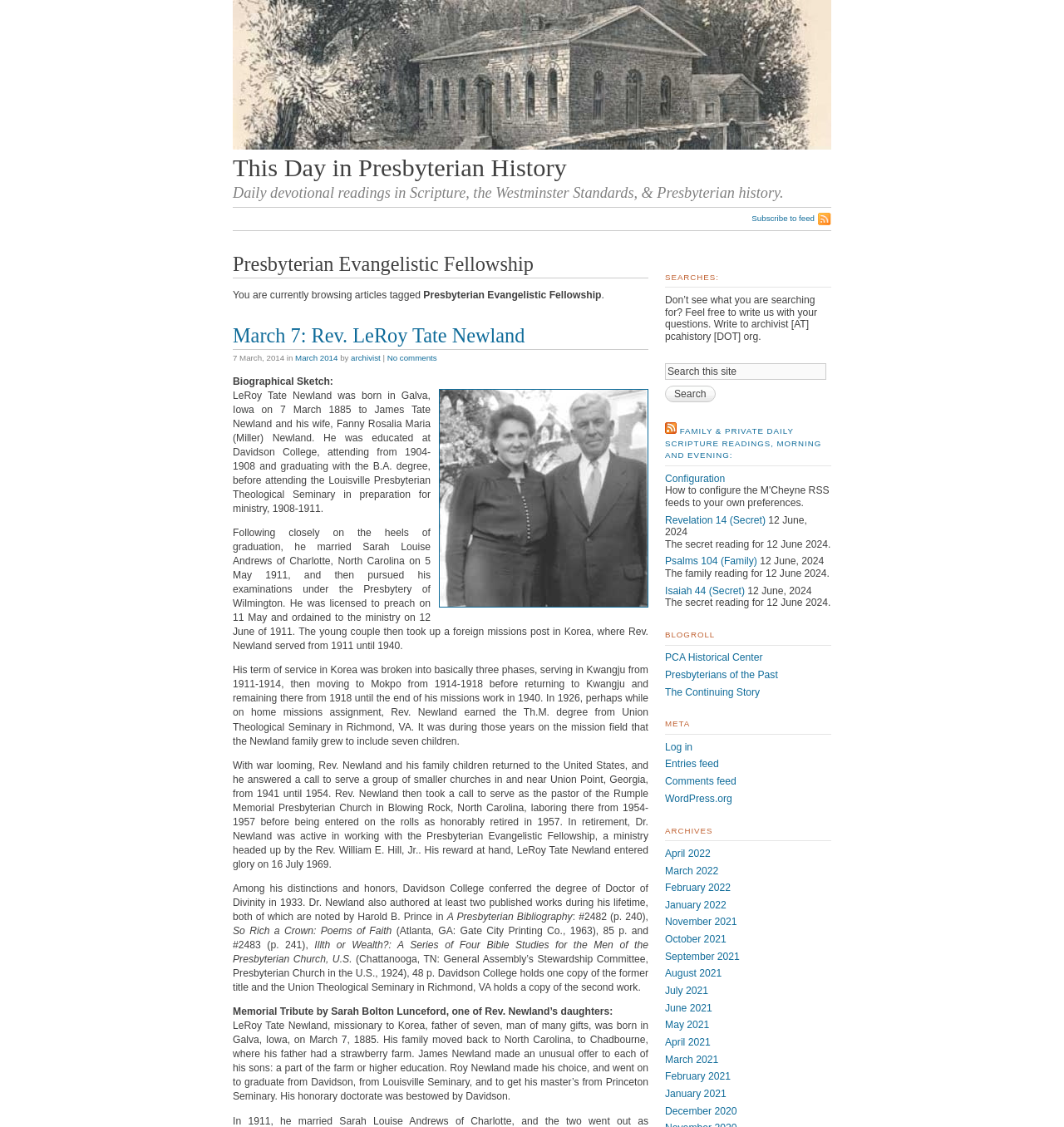Describe all the significant parts and information present on the webpage.

This webpage is dedicated to Presbyterian history and features a daily devotional section. At the top, there is a header image and a heading that reads "This Day in Presbyterian History". Below the header, there is a brief description of the webpage's content, which includes daily devotional readings in Scripture, the Westminster Standards, and Presbyterian history.

The main content of the webpage is a biographical sketch of Rev. LeRoy Tate Newland, a Presbyterian minister who served in Korea from 1911 to 1940. The sketch includes details about his life, education, and ministry, as well as his family and published works.

To the right of the main content, there are several sections, including a search bar, a list of links to daily scripture readings, a blogroll, and archives of past posts. The search bar allows users to search for specific topics or keywords. The daily scripture readings section provides links to morning and evening readings, as well as secret readings. The blogroll lists several related blogs and websites, including the PCA Historical Center and Presbyterians of the Past. The archives section provides links to past posts organized by month and year.

At the bottom of the webpage, there are additional links to log in, access feeds, and visit the WordPress.org website. Overall, the webpage is a resource for those interested in Presbyterian history and daily devotional readings.